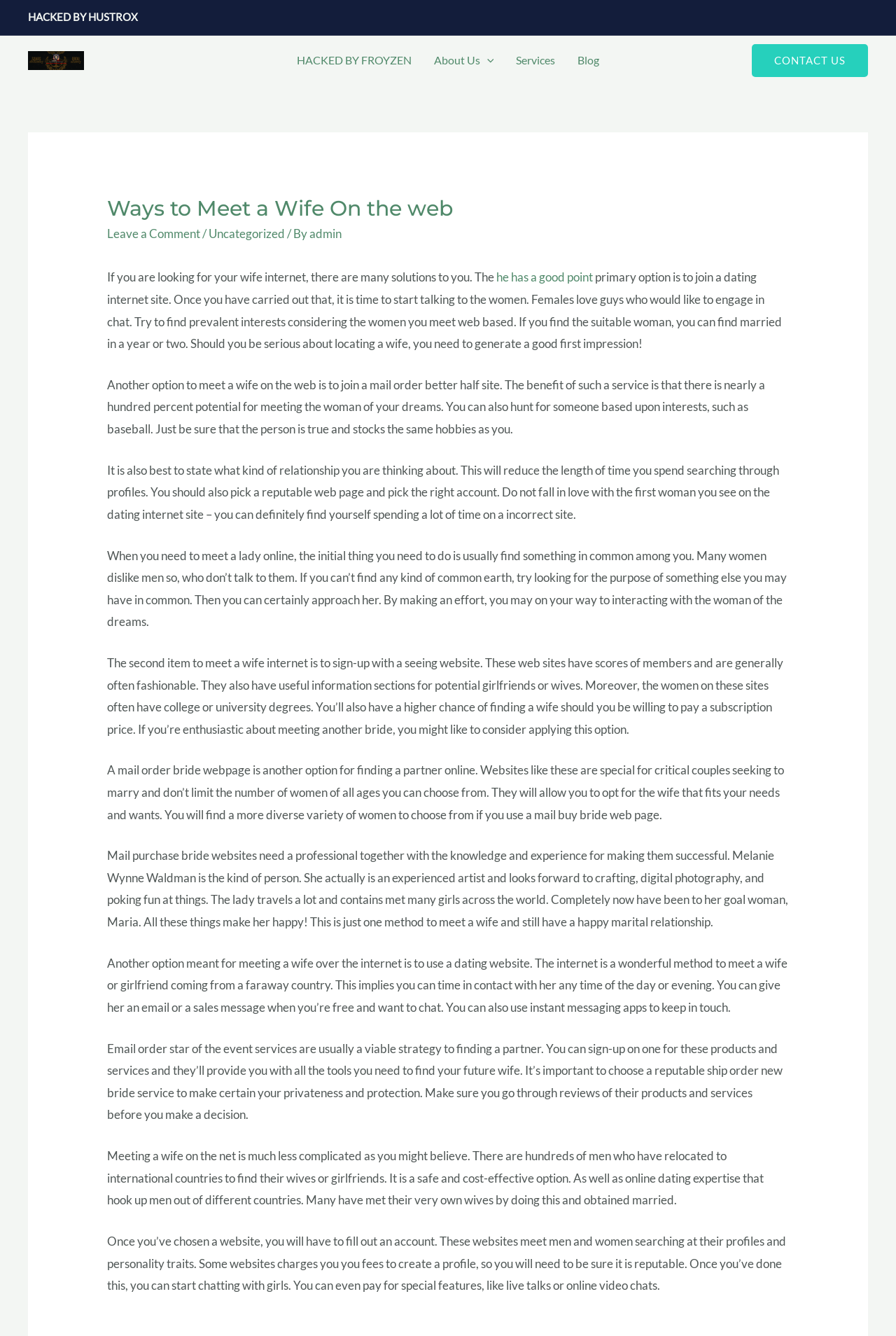What is the navigation menu item after 'About Us'?
Look at the image and respond with a one-word or short phrase answer.

Services